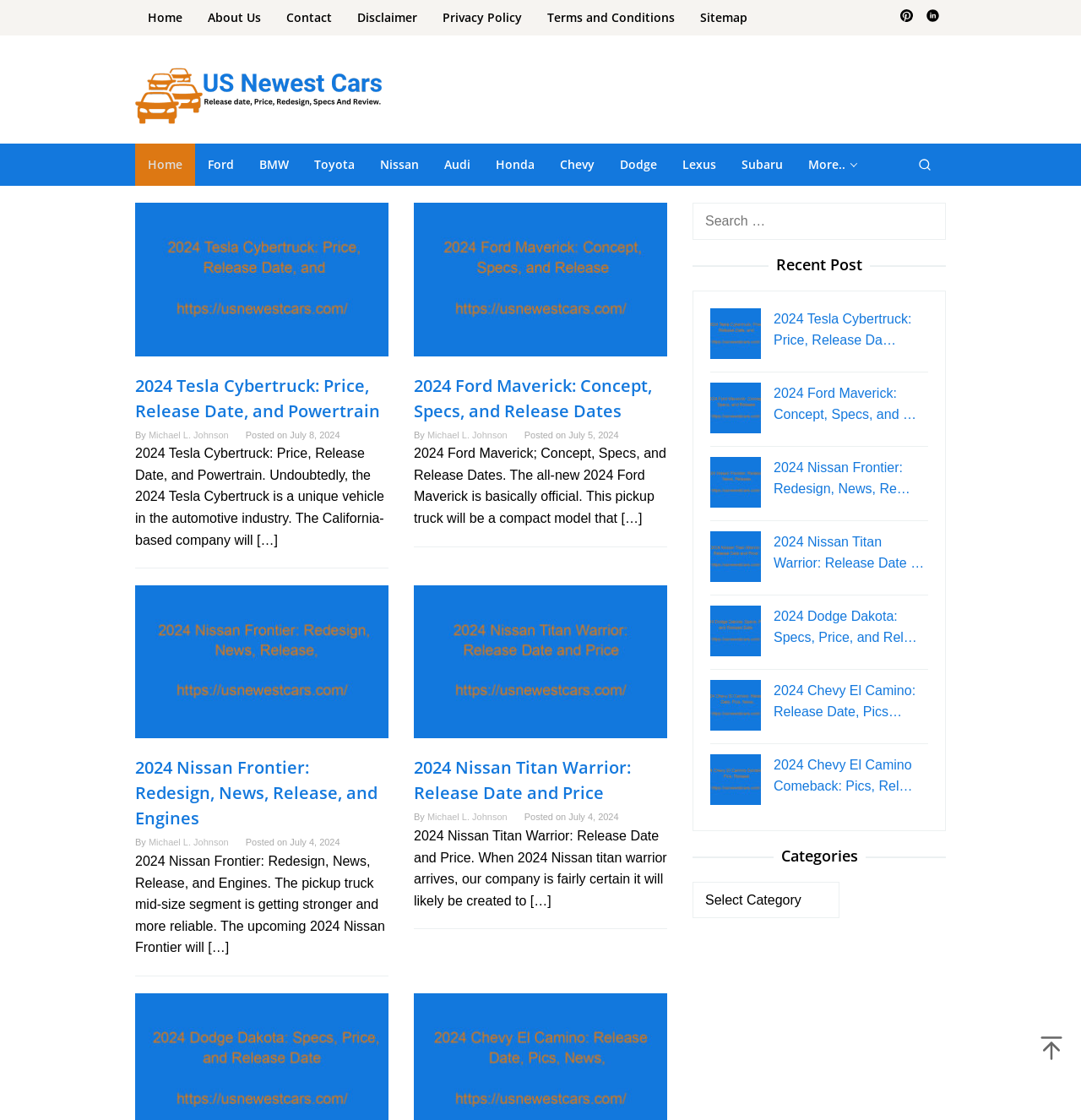Please extract the title of the webpage.

US Newest Cars